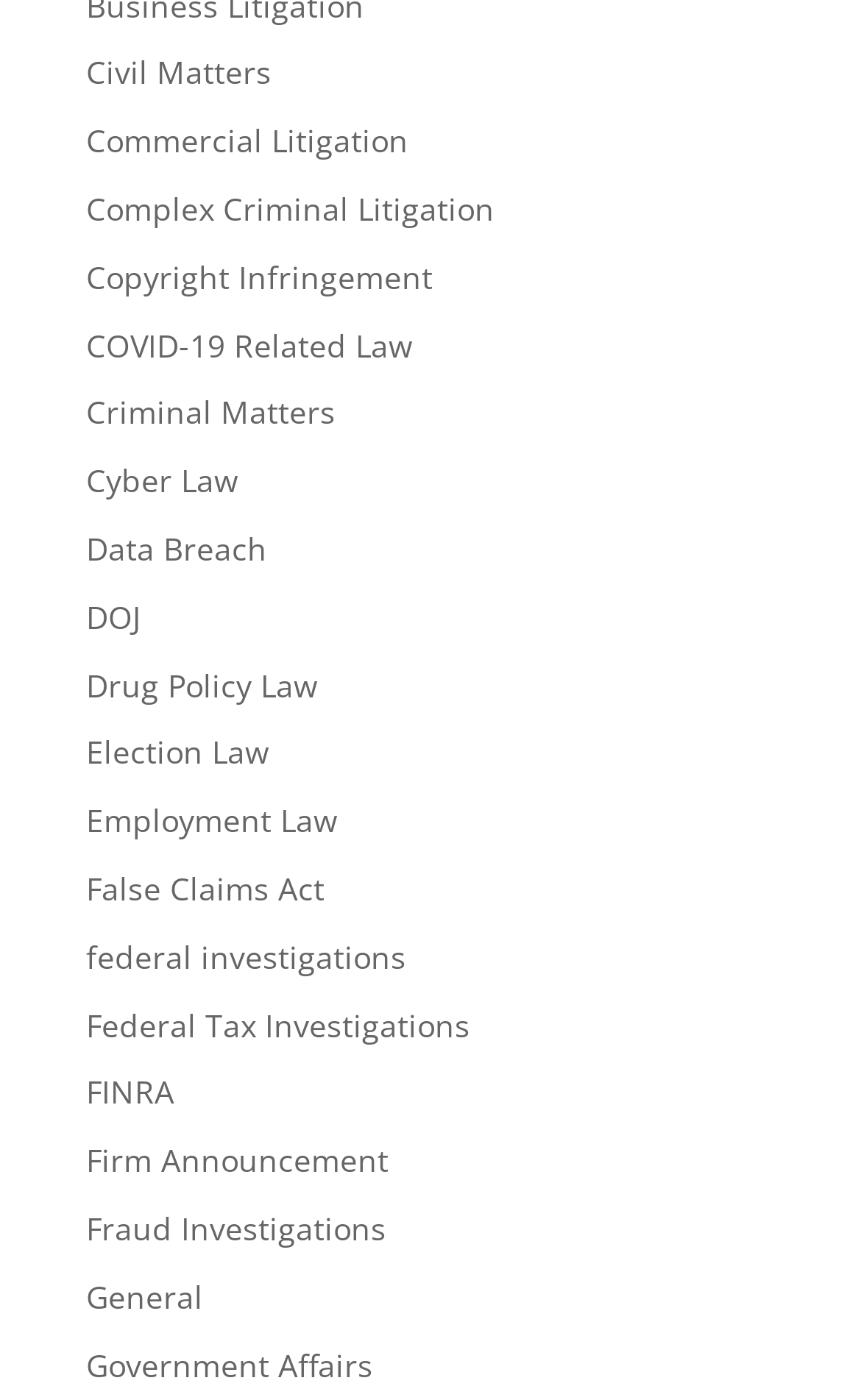Please predict the bounding box coordinates (top-left x, top-left y, bottom-right x, bottom-right y) for the UI element in the screenshot that fits the description: Drug Policy Law

[0.1, 0.474, 0.369, 0.504]